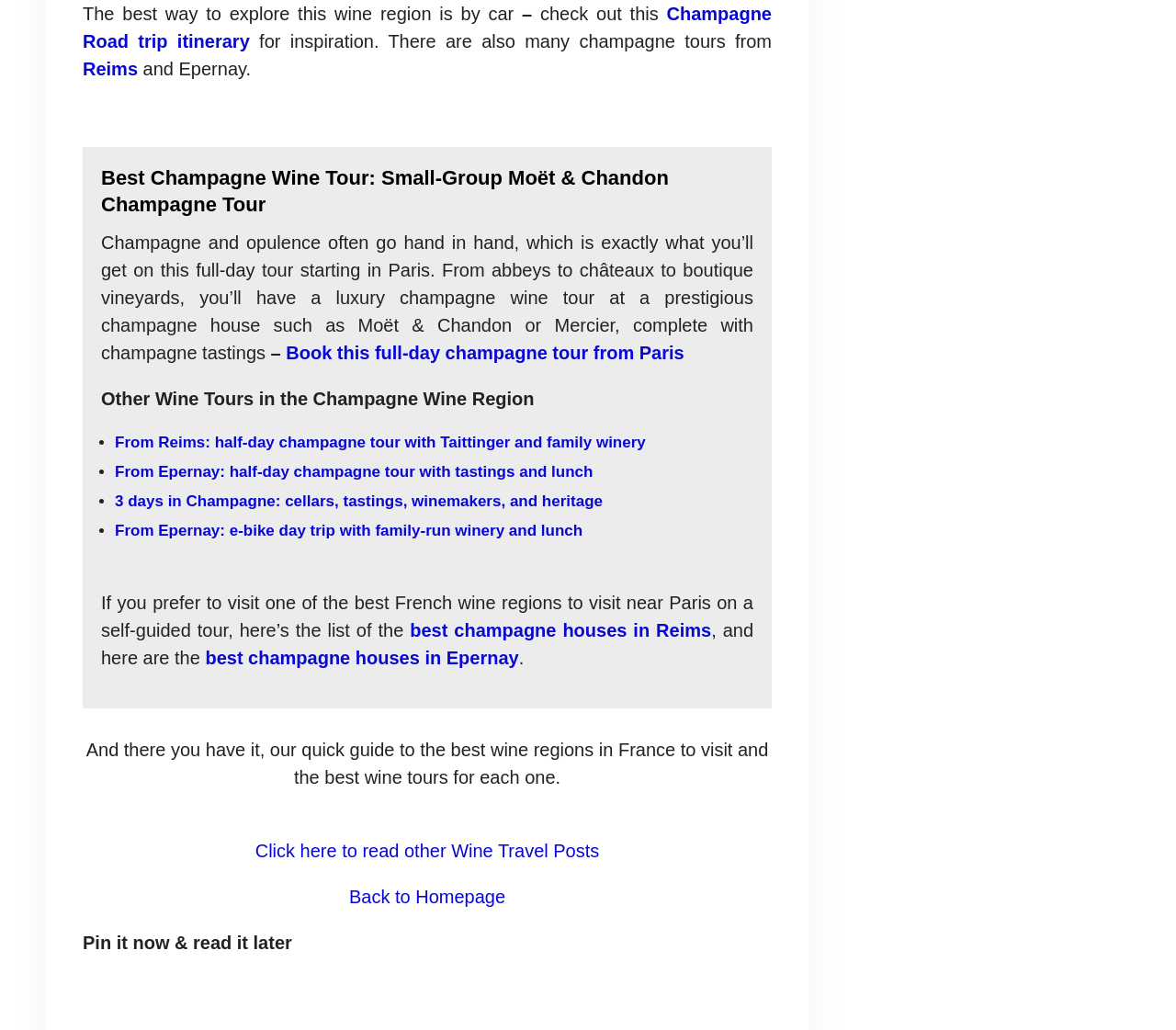Please determine the bounding box coordinates of the area that needs to be clicked to complete this task: 'Click here to read other Wine Travel Posts'. The coordinates must be four float numbers between 0 and 1, formatted as [left, top, right, bottom].

[0.217, 0.816, 0.51, 0.836]